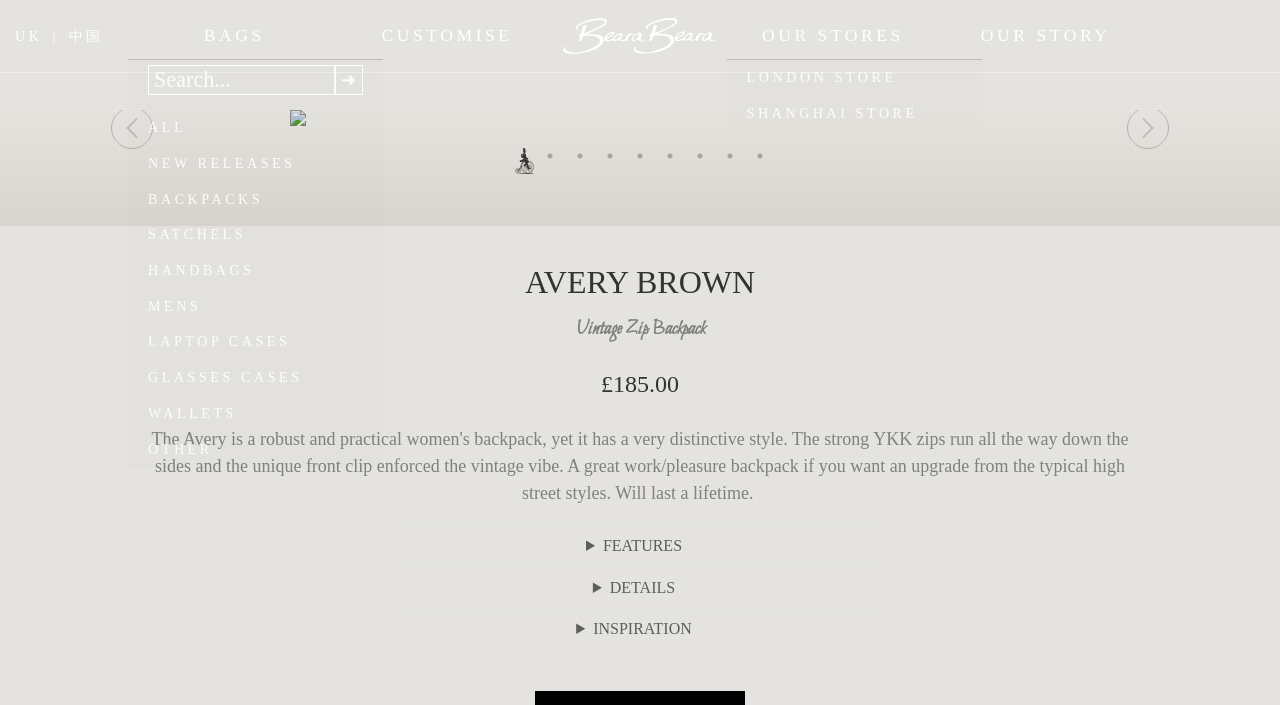Explain the contents of the webpage comprehensively.

This webpage appears to be an e-commerce website, specifically a product page for a women's backpack called "The Avery". 

At the top left corner, there are links to different countries or regions, including "UK" and "中国". Next to these links, there is a vertical separator line, followed by a link to "BAGS". 

On the right side of the top section, there is a search bar with a textbox and a button. Below the search bar, there are several links to different categories, including "ALL", "NEW RELEASES", "BACKPACKS", and others.

In the middle of the page, there is a large image of the backpack, with a link to "CUSTOMISE" above it. Below the image, there is a heading that reads "Vintage Zip Backpack", followed by a description of the product, "AVERY BROWN". The price of the backpack, "£185.00", is displayed below the description.

On the right side of the page, there are links to "OUR STORES", including "LONDON STORE" and "SHANGHAI STORE". Below these links, there is a link to "OUR STORY".

At the bottom of the page, there are several buttons with numbers, likely for pagination. There are also three sections with disclosure triangles, labeled "FEATURES", "DETAILS", and "INSPIRATION", which can be expanded to reveal more information.